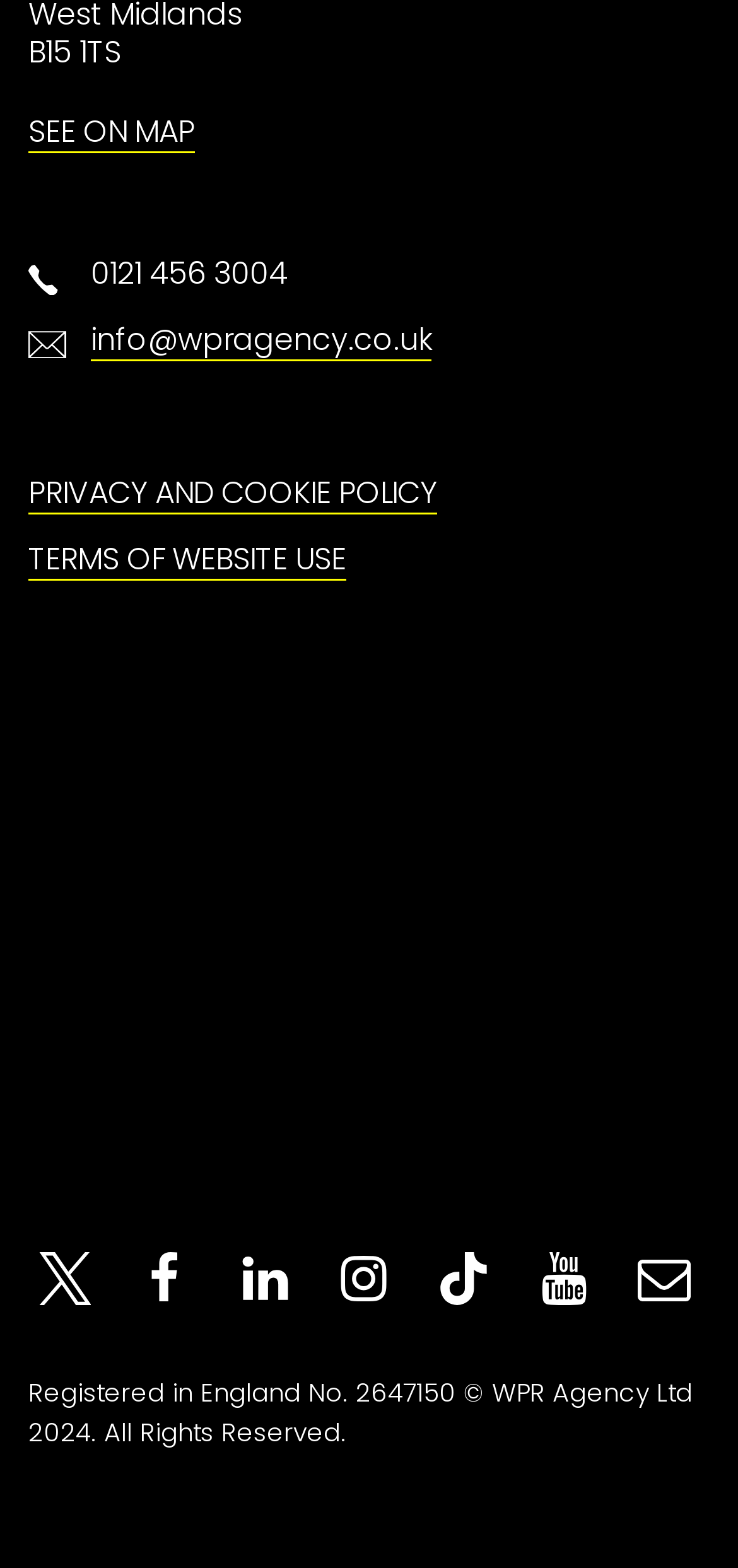What is the address of WPR Agency? Analyze the screenshot and reply with just one word or a short phrase.

B15 1TS